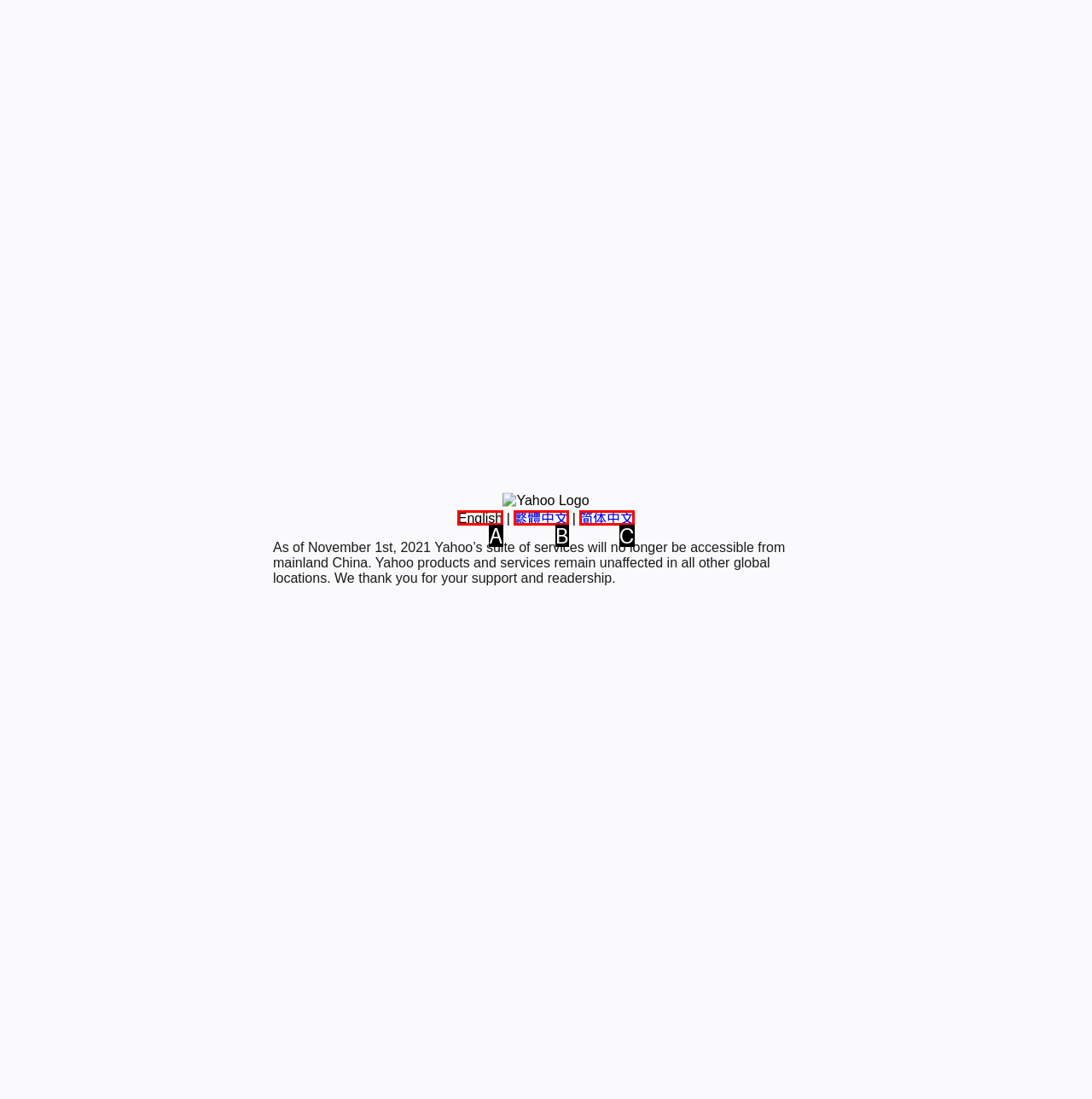Determine which HTML element corresponds to the description: English. Provide the letter of the correct option.

A